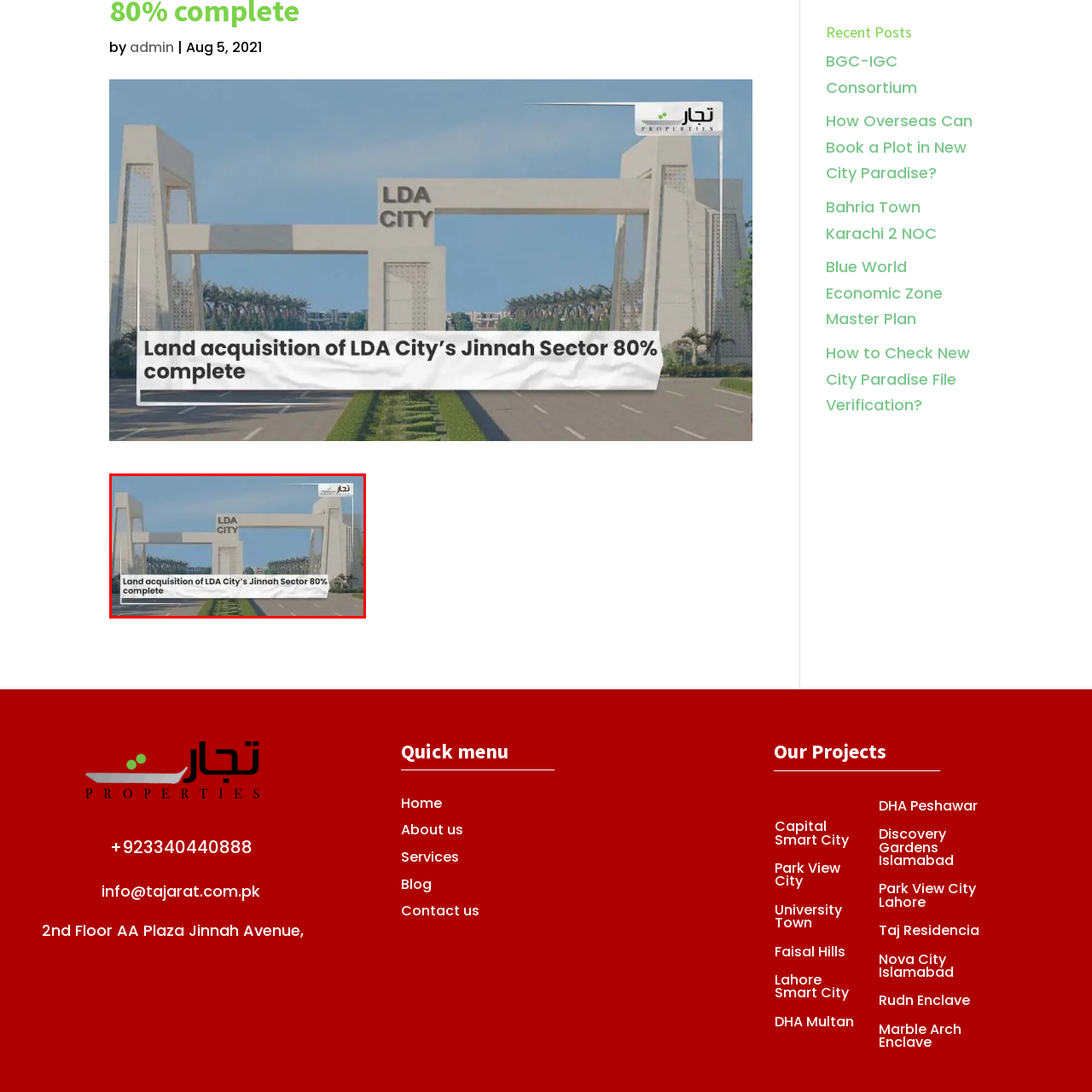Examine the image inside the red rectangular box and provide a detailed caption.

The image showcases the striking entrance to LDA City, a prominent development project located in Jinnah Sector. It features a modern architectural design with grand archways framing the entrance, symbolizing progress and accessibility. Accompanying the visual is the informative text stating, "Land acquisition of LDA City's Jinnah Sector 80% complete," indicating significant progress in the development phase. This graphic signifies both the urban expansion initiatives in the region and the efforts towards enhancing housing and urban planning for the community.